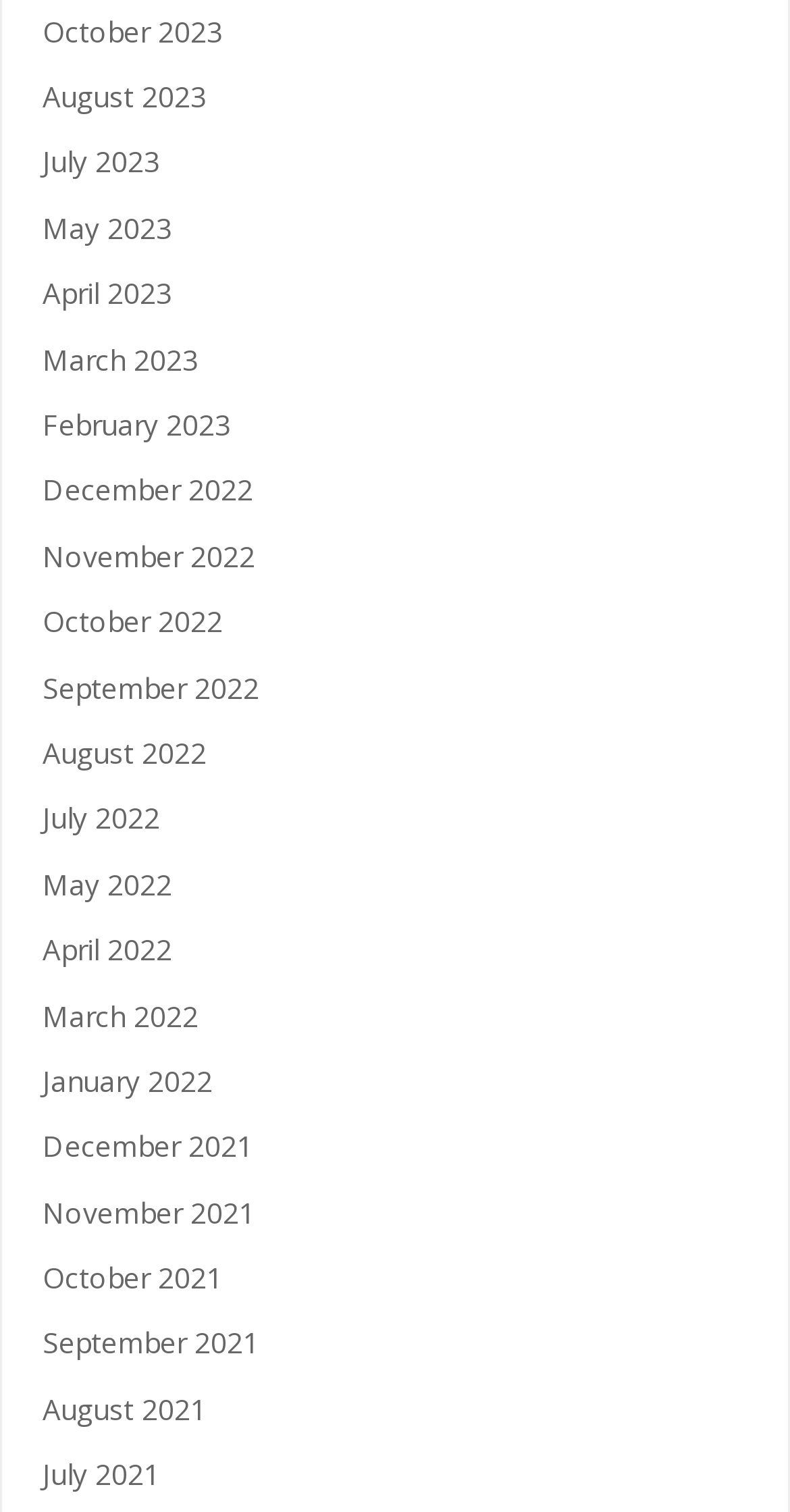Using the provided element description: "October 2023", identify the bounding box coordinates. The coordinates should be four floats between 0 and 1 in the order [left, top, right, bottom].

[0.054, 0.008, 0.282, 0.033]